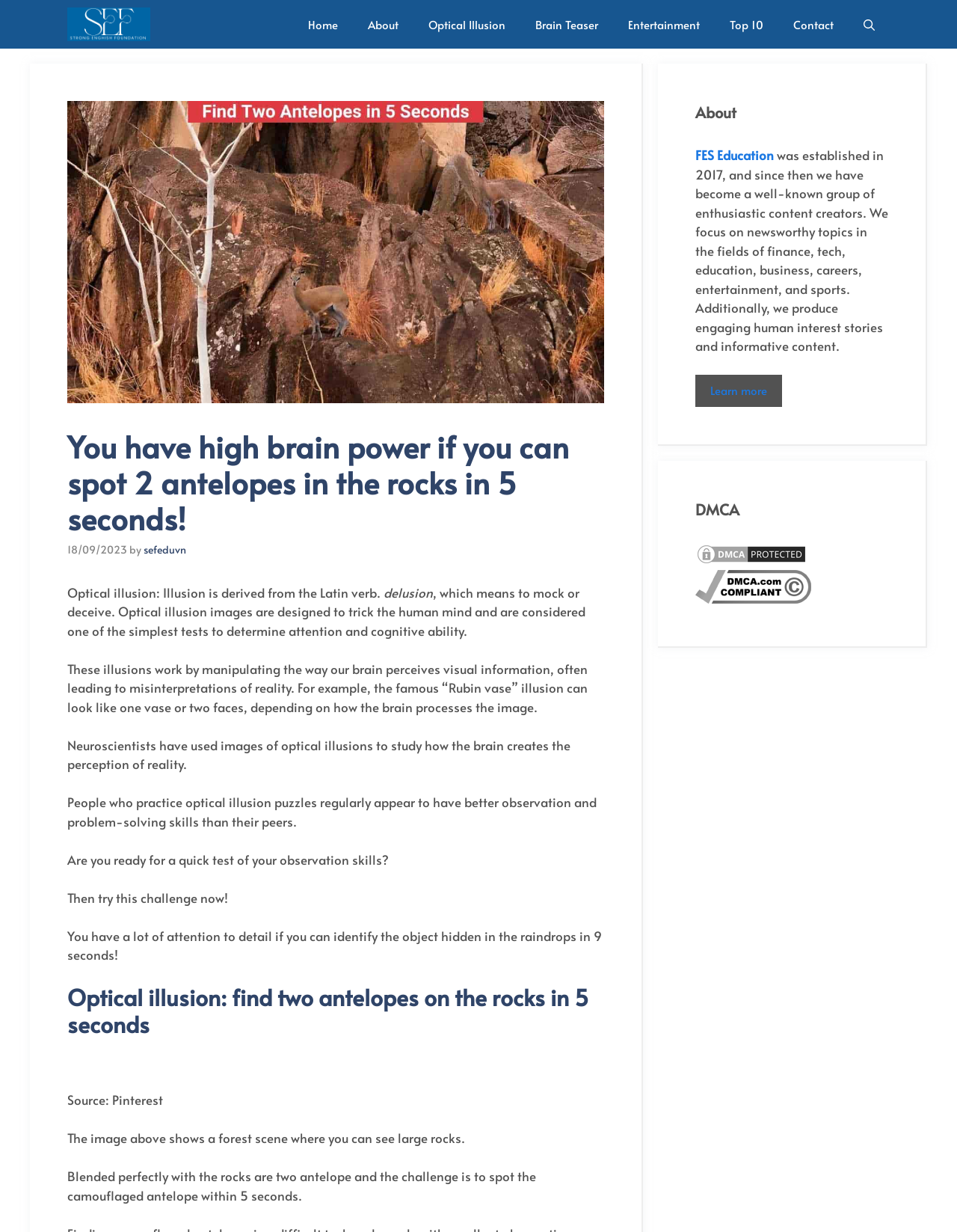Kindly determine the bounding box coordinates of the area that needs to be clicked to fulfill this instruction: "Click the 'Optical Illusion' link".

[0.432, 0.0, 0.544, 0.039]